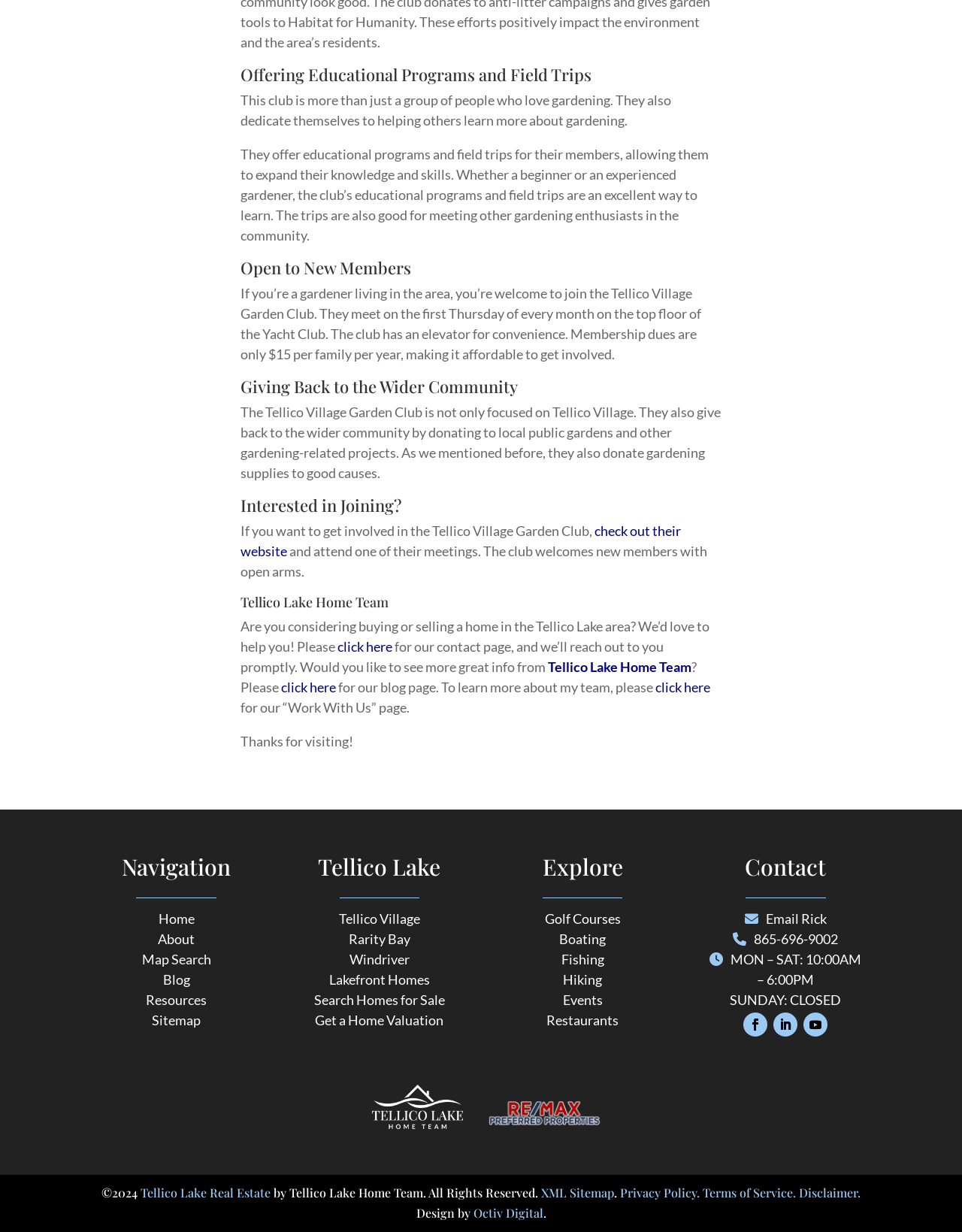Please provide a detailed answer to the question below based on the screenshot: 
What is the name of the garden club?

The name of the garden club can be found in the text 'If you’re a gardener living in the area, you’re welcome to join the Tellico Village Garden Club.'